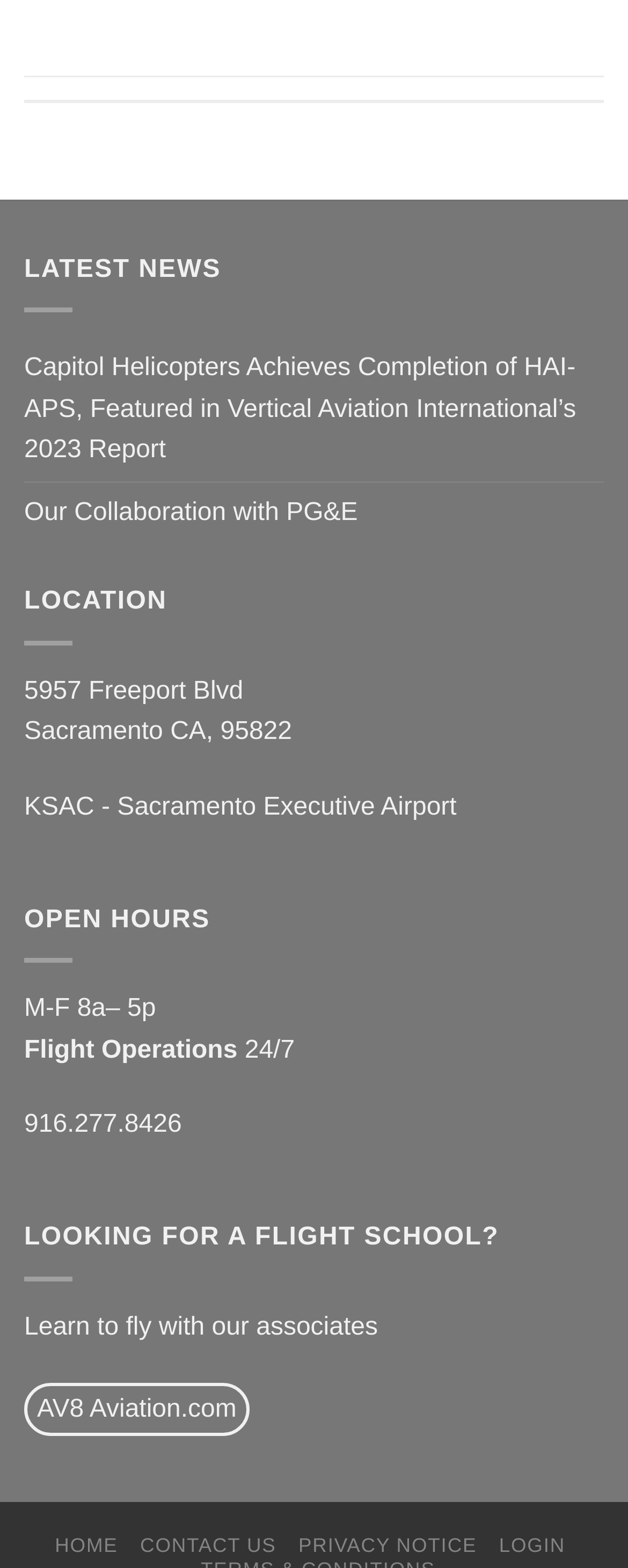What is the address of the location?
Please provide a single word or phrase as your answer based on the screenshot.

5957 Freeport Blvd